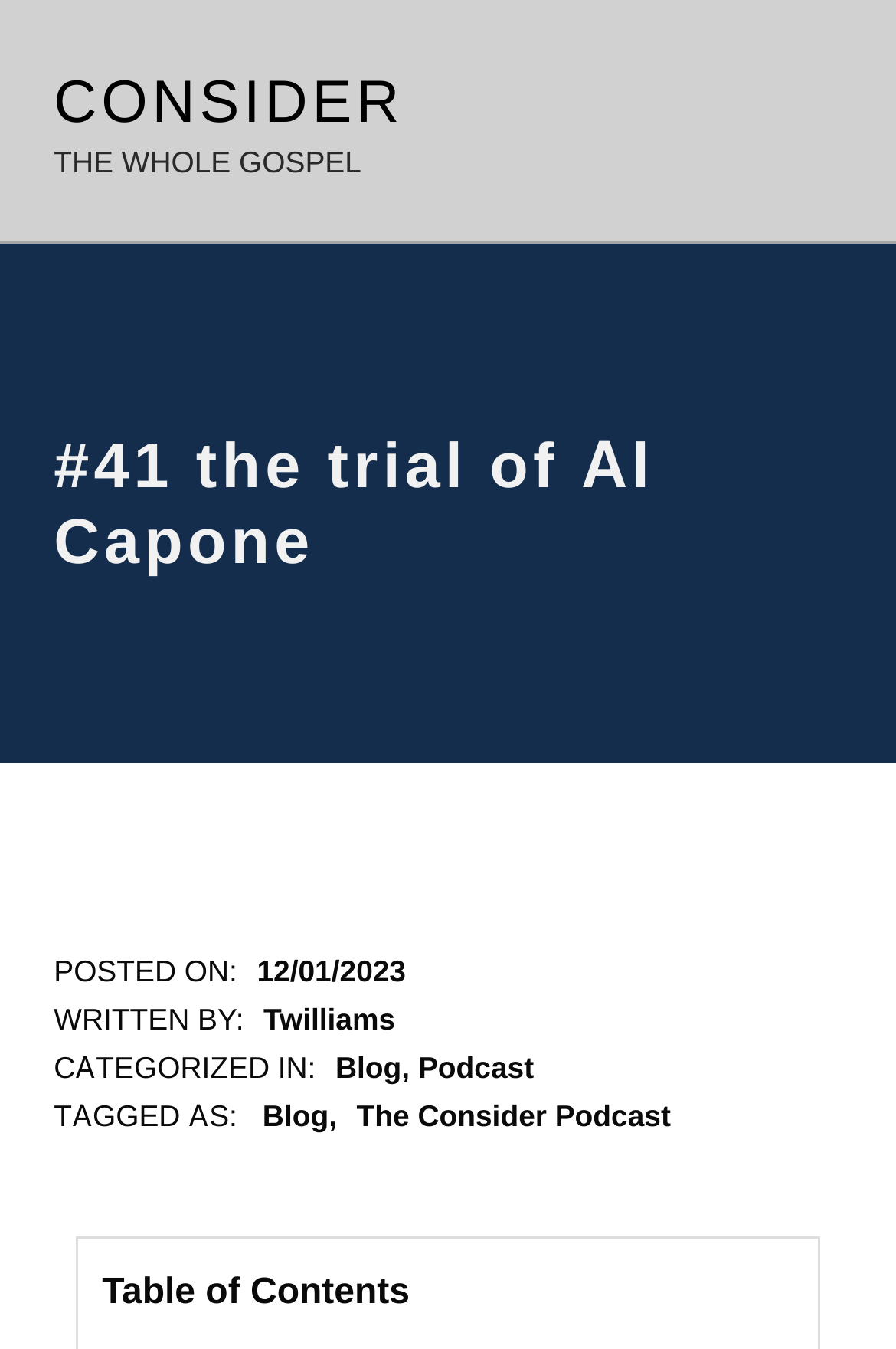Construct a thorough caption encompassing all aspects of the webpage.

This webpage appears to be a blog post or article about the trial of Al Capone. At the top, there is a link to "CONSIDER" and a static text "THE WHOLE GOSPEL". To the right of these elements, there is a social menu with a link to Twitter. 

Below these elements, there is a heading that reads "#41 the trial of Al Capone". This heading spans almost the entire width of the page. 

Underneath the heading, there are several links to related articles or posts, including "Liar's Court Clip", "Auburn Police Officer Jeffrey Nelson Trial", and "Enumclaw Detective Frame Up". These links are arranged in a vertical column, with the first link at the very top and the last link at the bottom.

To the right of these links, there is a footer section that contains information about the post, including the date it was posted ("12/01/2023"), the author ("Twilliams"), and categories ("Blog" and "Podcast"). There are also links to the categories and tags.

At the very bottom of the page, there is a static text "Table of Contents". Additionally, there is a link to "Newsletter Sign-up" and a static text "X" at the bottom right corner of the page.